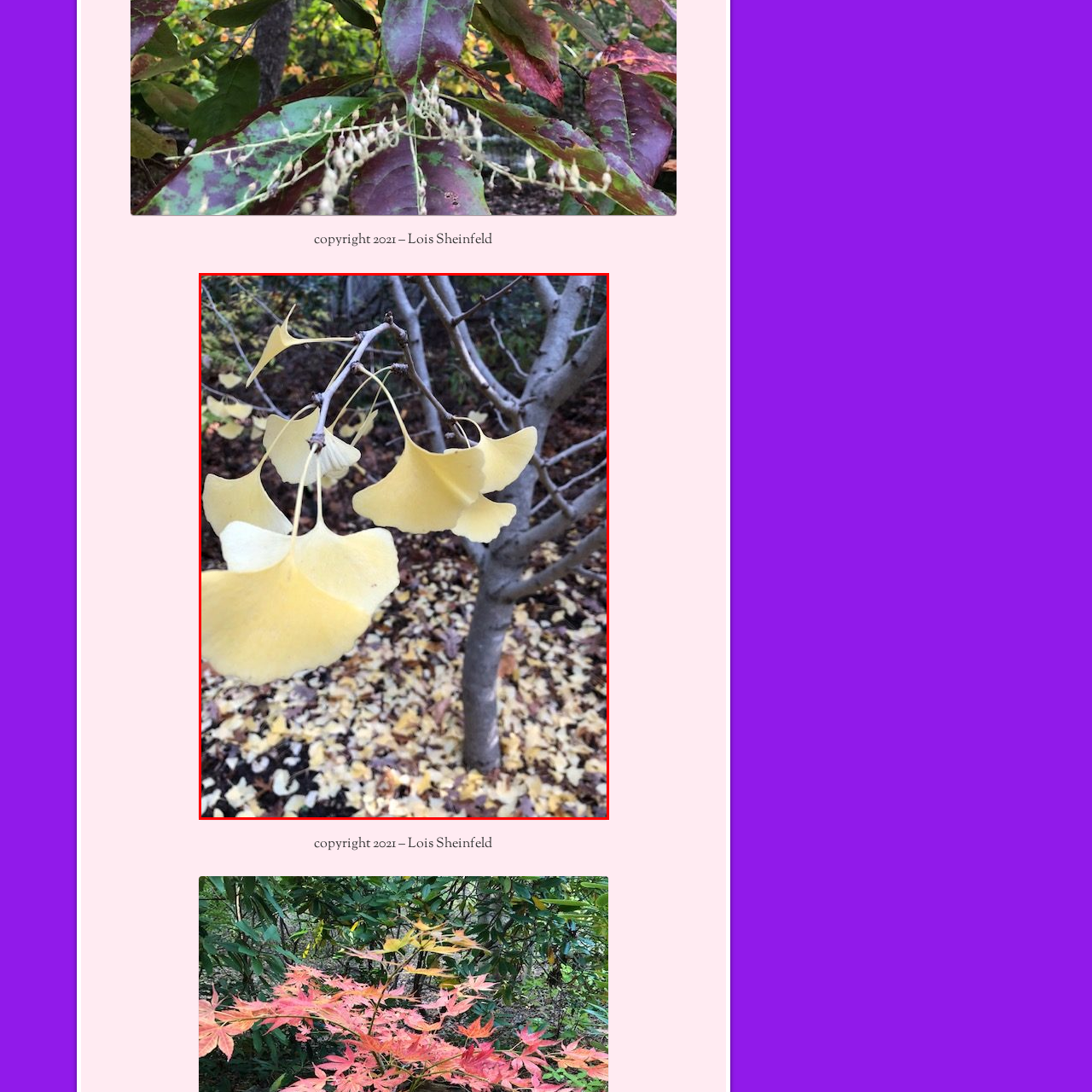Check the content in the red bounding box and reply to the question using a single word or phrase:
What color are the ginkgo leaves?

Vibrant yellow